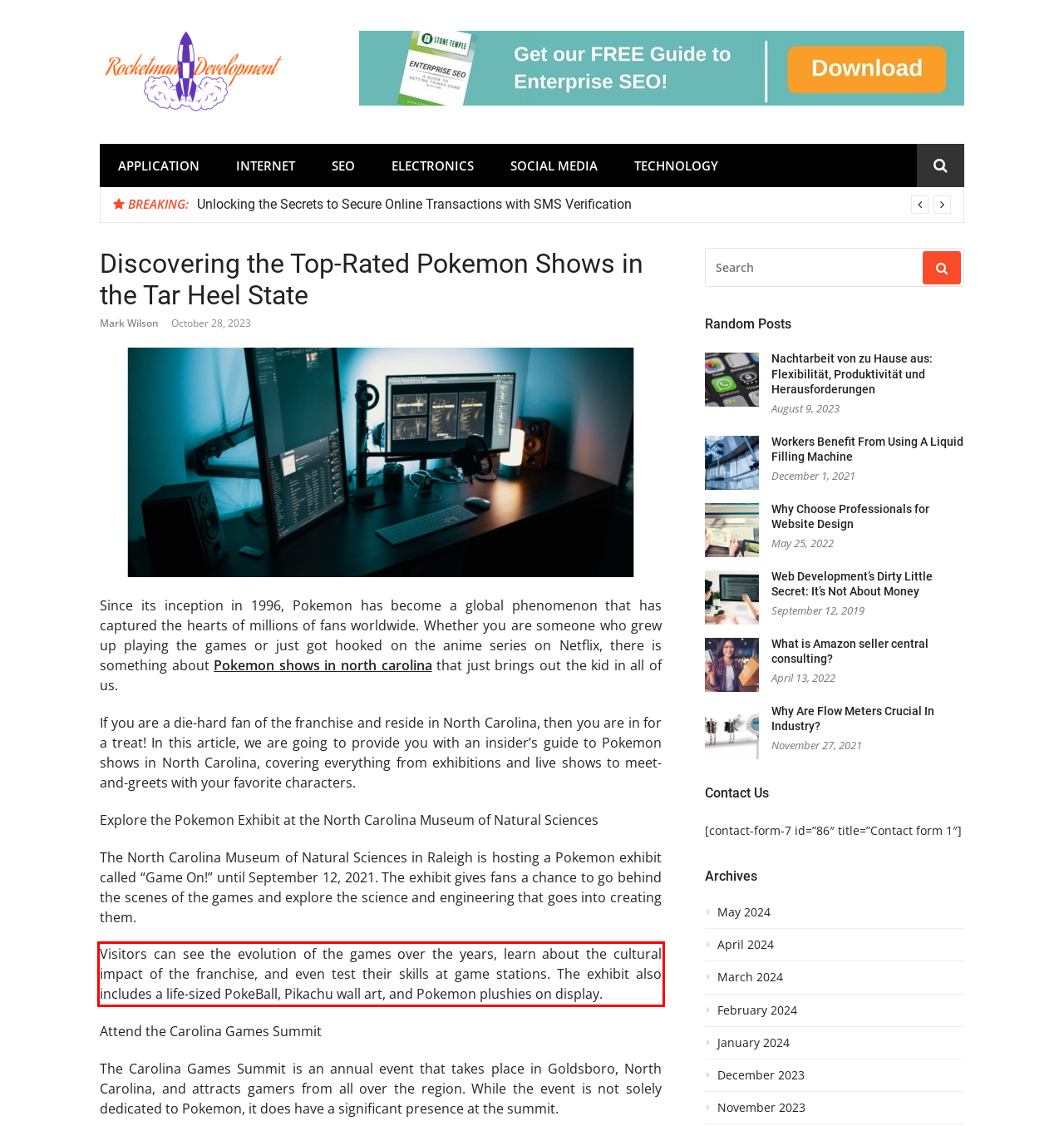Examine the webpage screenshot and use OCR to recognize and output the text within the red bounding box.

Visitors can see the evolution of the games over the years, learn about the cultural impact of the franchise, and even test their skills at game stations. The exhibit also includes a life-sized PokeBall, Pikachu wall art, and Pokemon plushies on display.